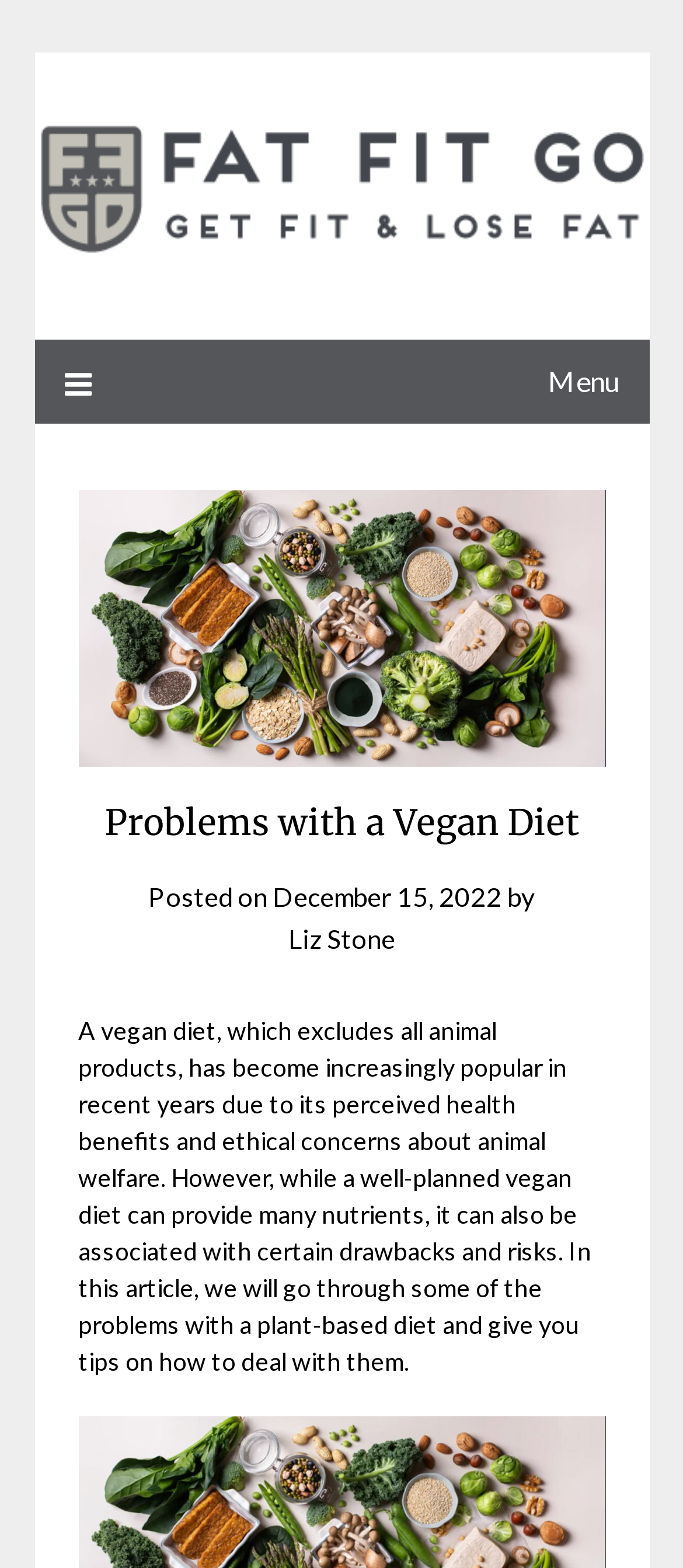When was this article posted?
Using the screenshot, give a one-word or short phrase answer.

December 15, 2022